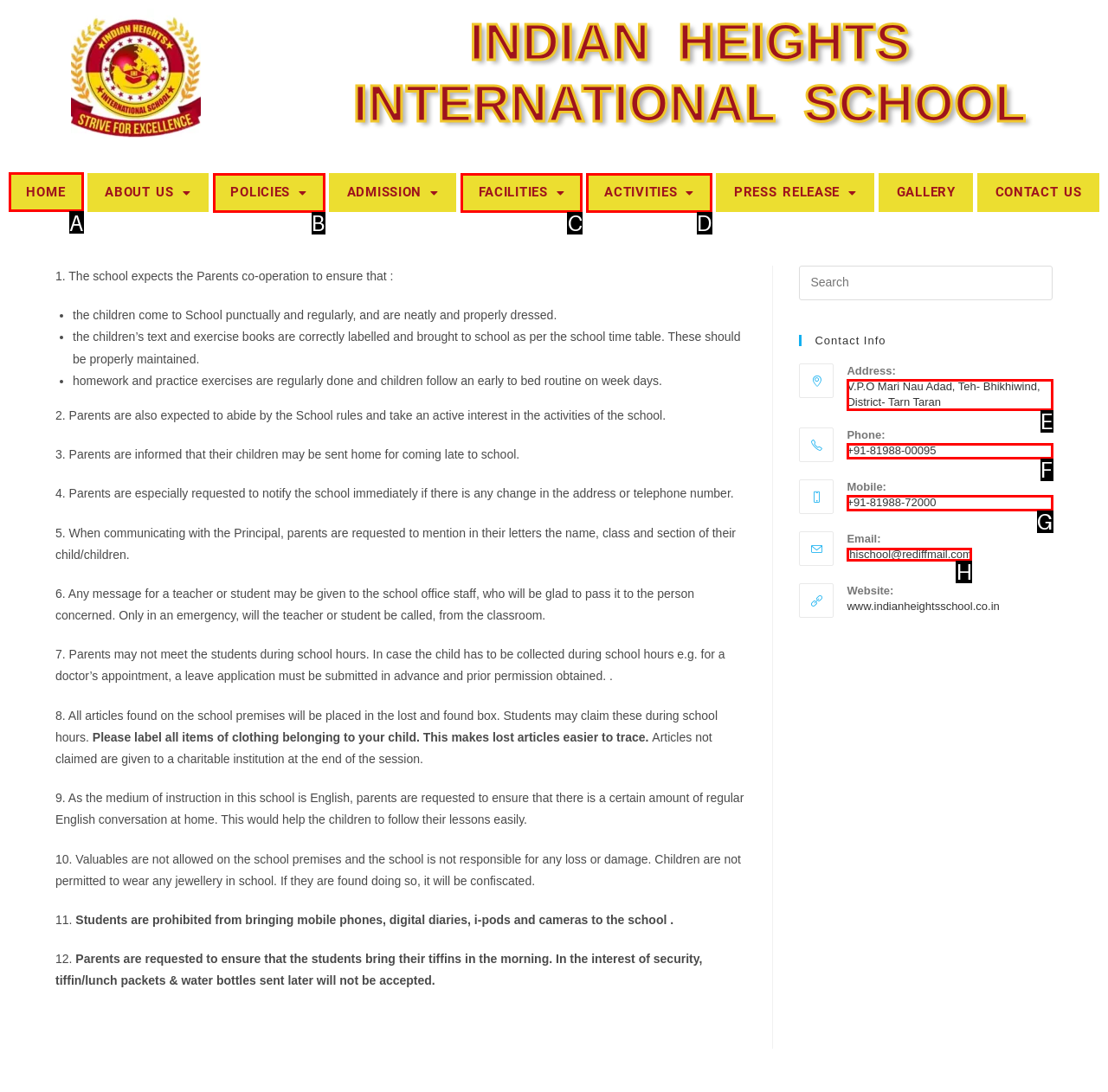Identify the HTML element you need to click to achieve the task: Click HOME. Respond with the corresponding letter of the option.

A